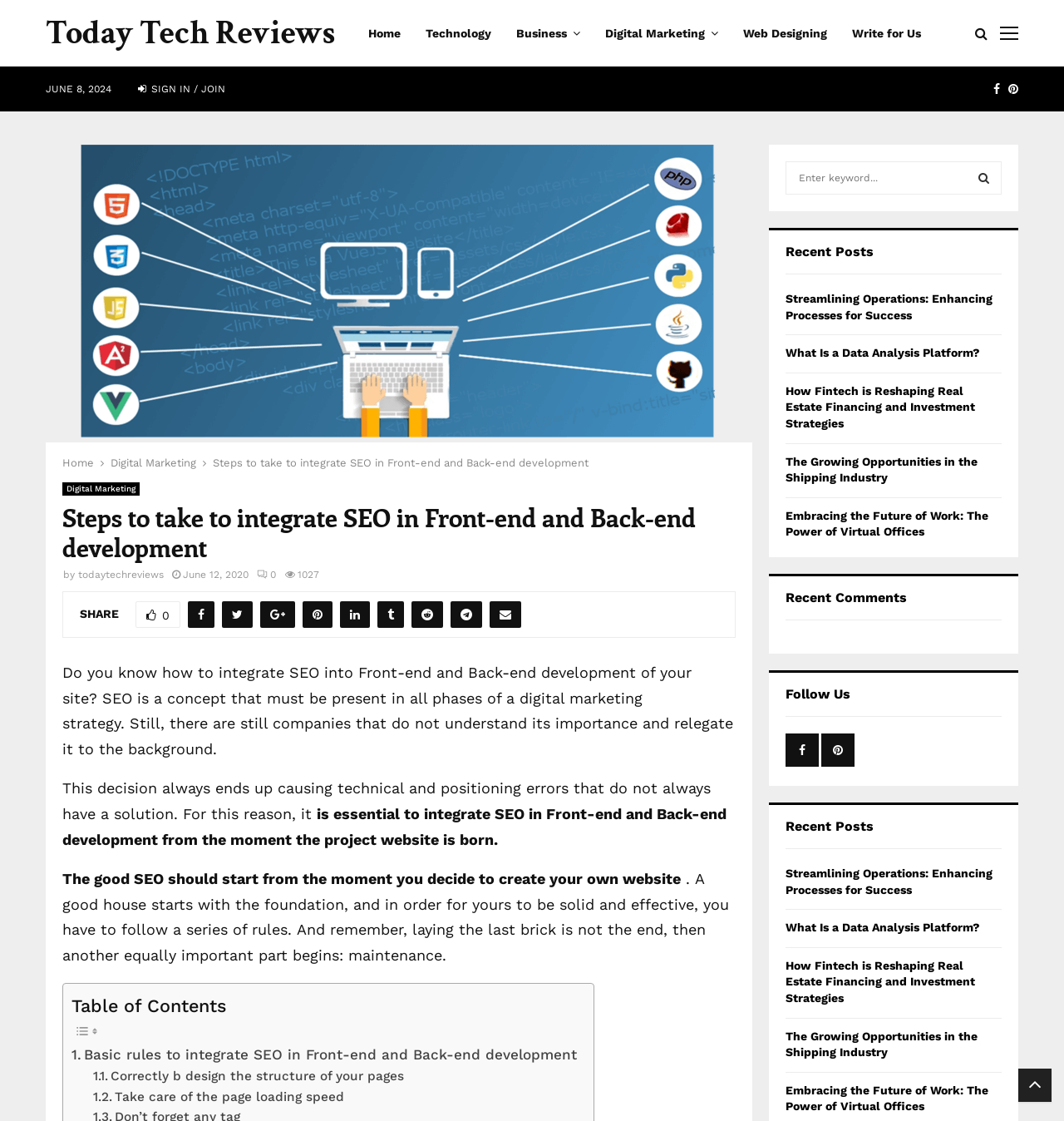Carefully examine the image and provide an in-depth answer to the question: How many recent posts are listed?

I counted the number of recent post links listed in the Recent Posts section and found that there are 5 links.